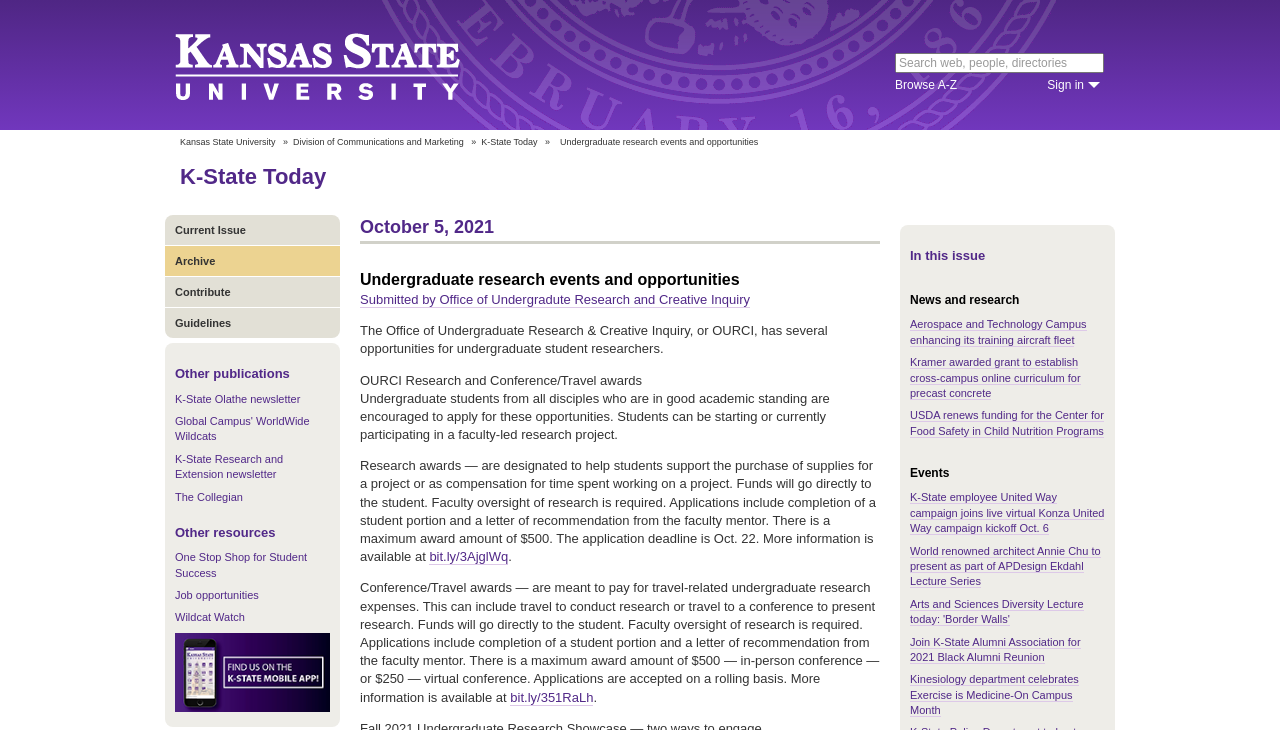Find the bounding box of the UI element described as: "search engine optimization". The bounding box coordinates should be given as four float values between 0 and 1, i.e., [left, top, right, bottom].

None